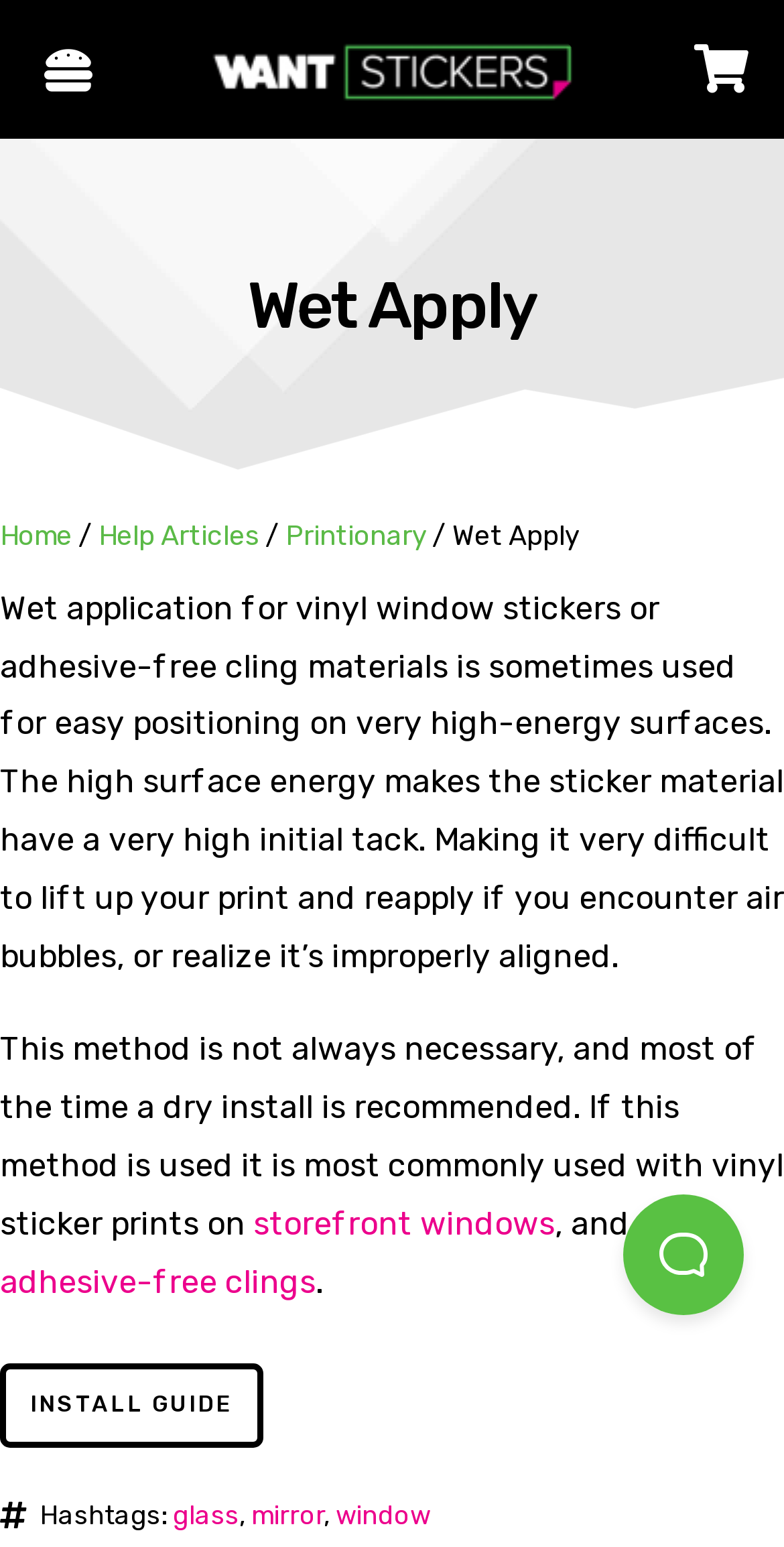Give a succinct answer to this question in a single word or phrase: 
Is wet application always necessary?

No